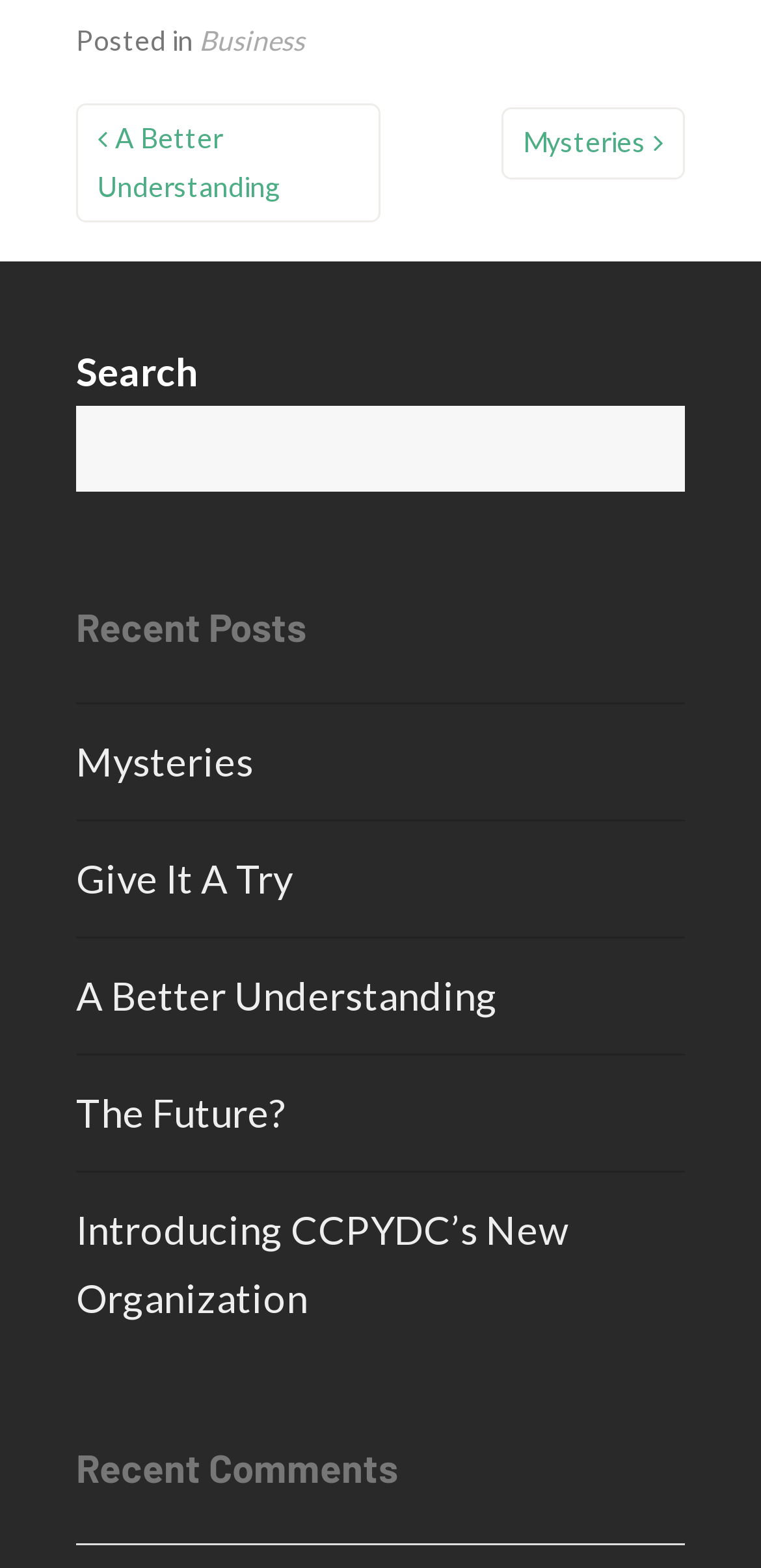Find the bounding box coordinates for the area you need to click to carry out the instruction: "View Recent Comments". The coordinates should be four float numbers between 0 and 1, indicated as [left, top, right, bottom].

[0.1, 0.92, 0.9, 0.95]